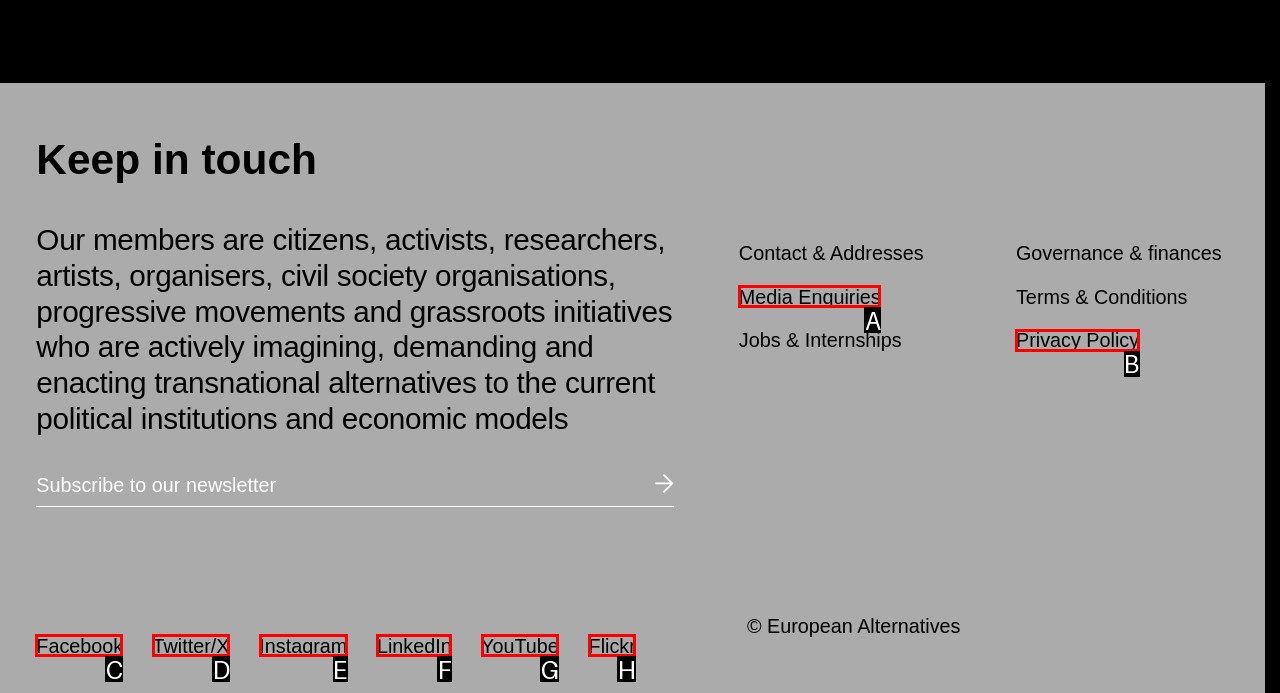Identify the correct UI element to click to achieve the task: Follow on Facebook.
Answer with the letter of the appropriate option from the choices given.

C